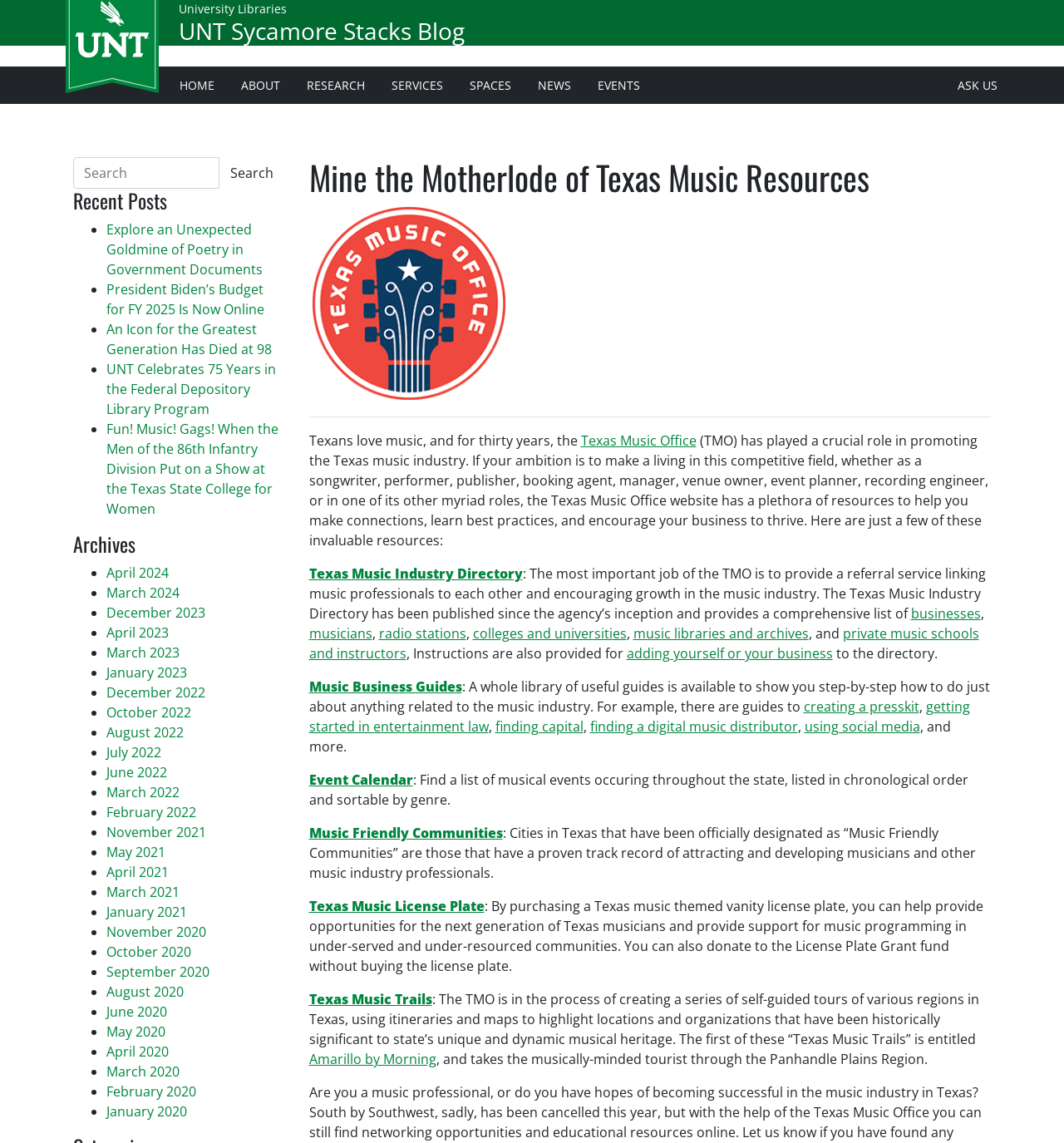Please identify the bounding box coordinates of the clickable element to fulfill the following instruction: "Search for something". The coordinates should be four float numbers between 0 and 1, i.e., [left, top, right, bottom].

None